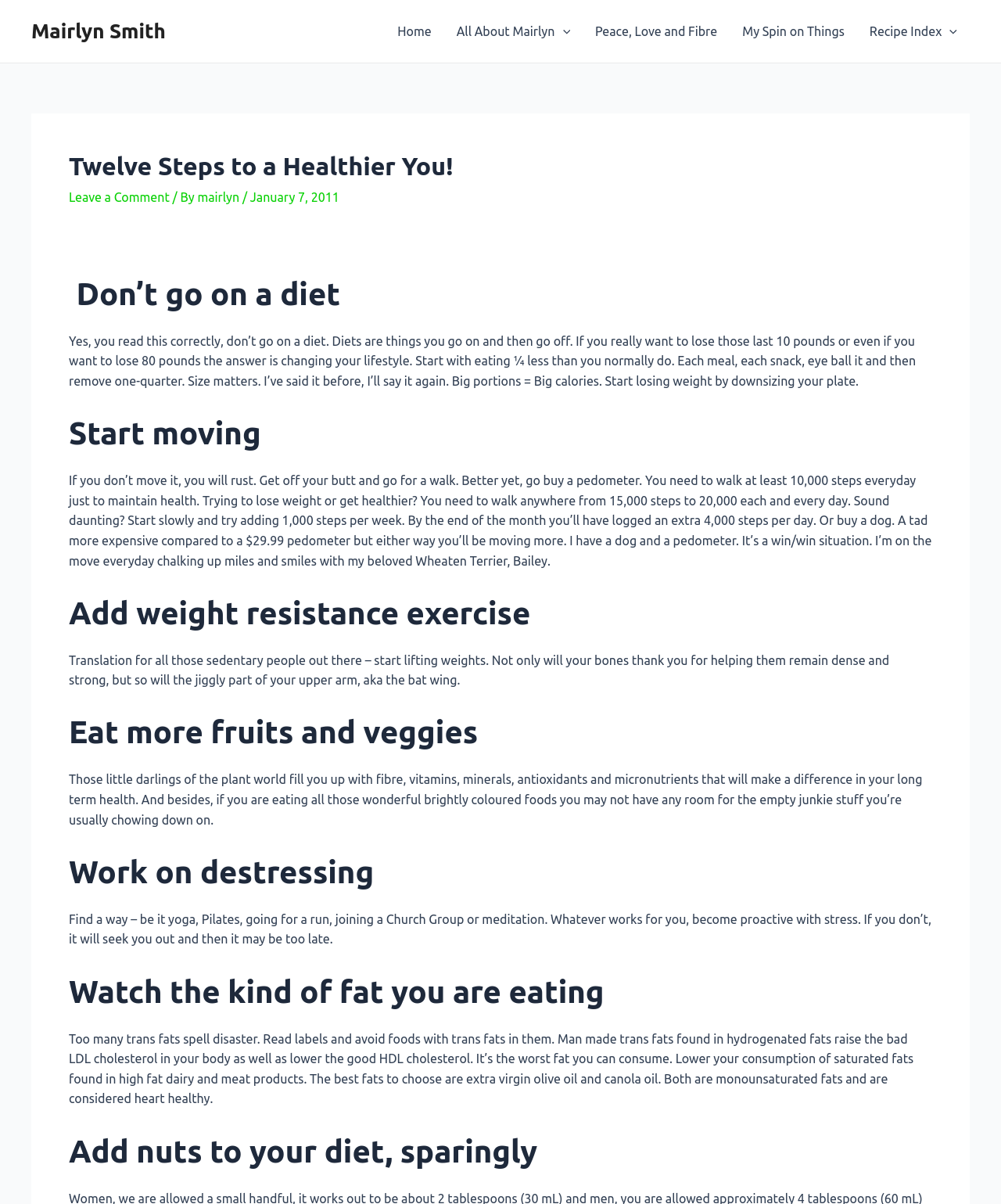Using the element description: "Peace, Love and Fibre", determine the bounding box coordinates for the specified UI element. The coordinates should be four float numbers between 0 and 1, [left, top, right, bottom].

[0.582, 0.0, 0.729, 0.052]